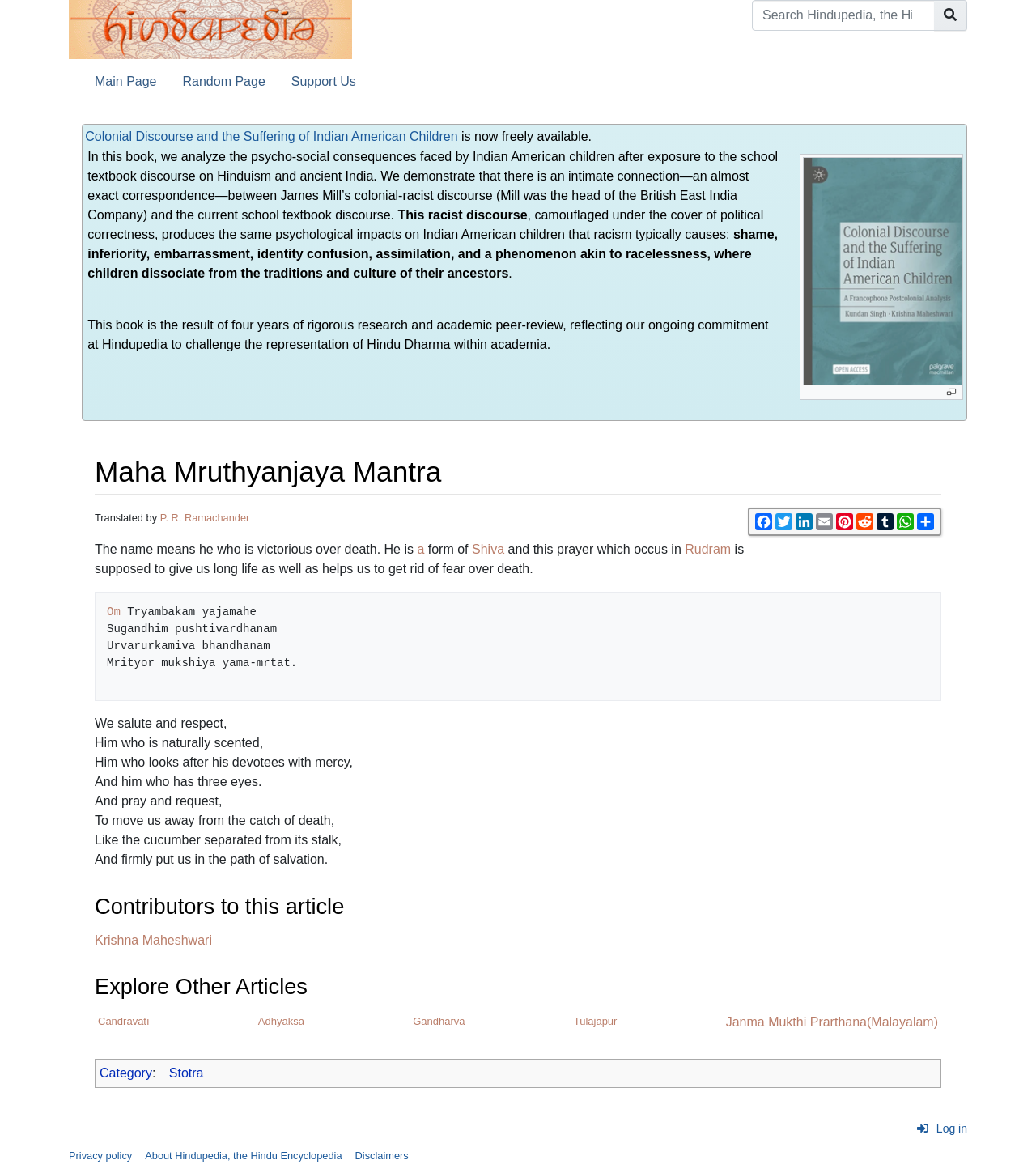Specify the bounding box coordinates of the area to click in order to follow the given instruction: "Share on Facebook."

[0.727, 0.438, 0.747, 0.452]